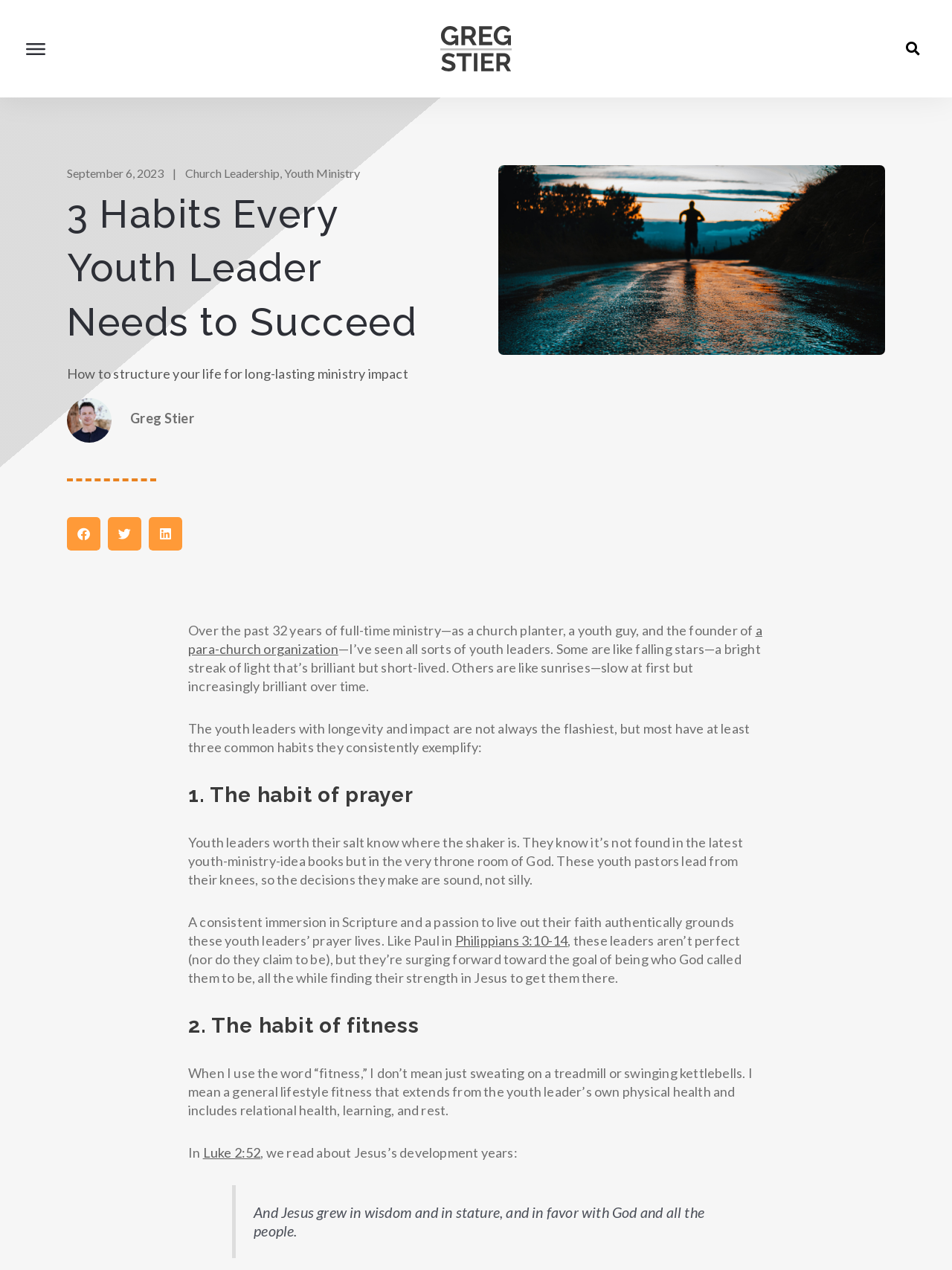What is the date of the article?
Based on the image, provide your answer in one word or phrase.

September 6, 2023